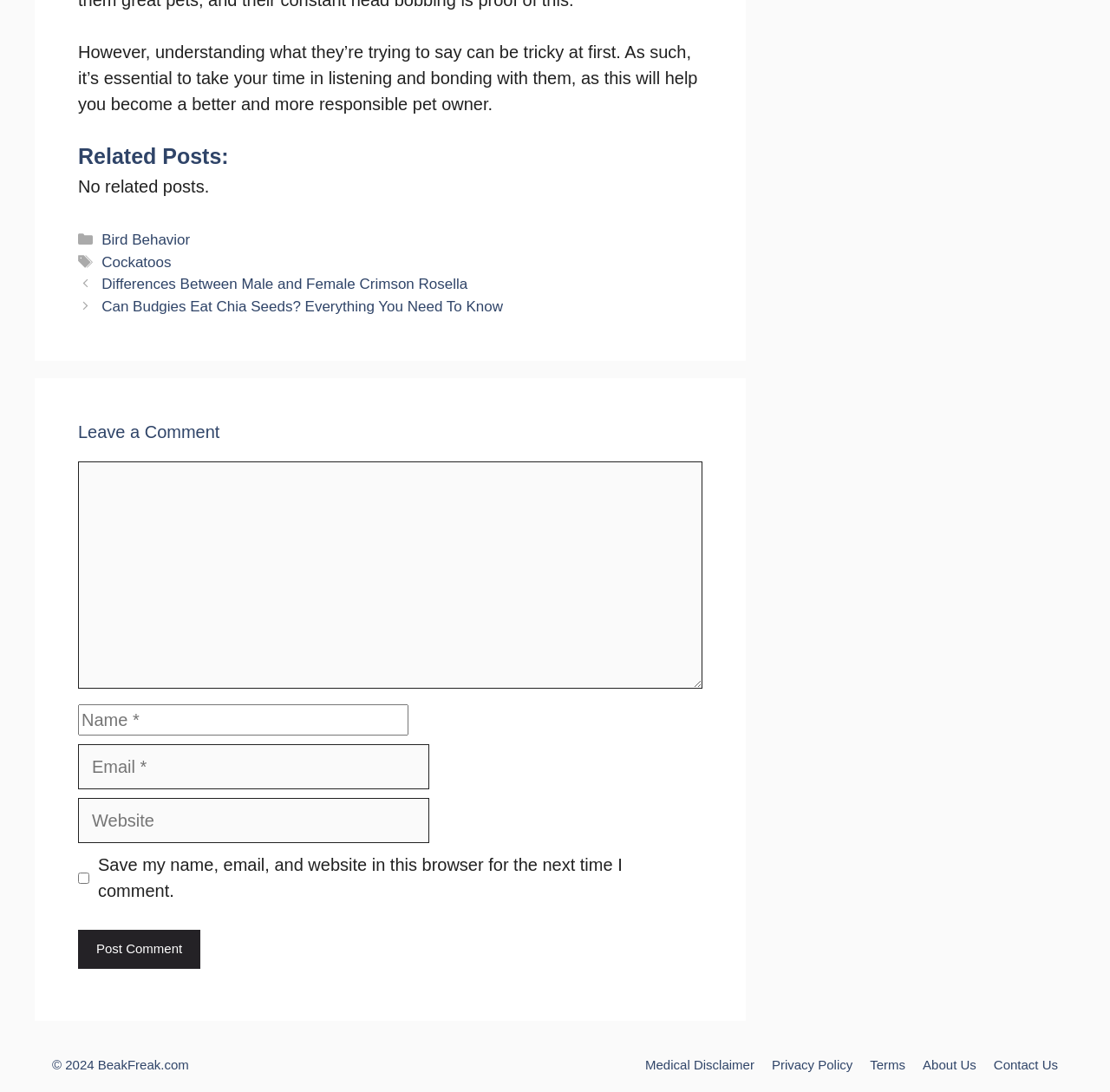Determine the bounding box coordinates of the region I should click to achieve the following instruction: "Click the 'Post Comment' button". Ensure the bounding box coordinates are four float numbers between 0 and 1, i.e., [left, top, right, bottom].

[0.07, 0.851, 0.181, 0.887]